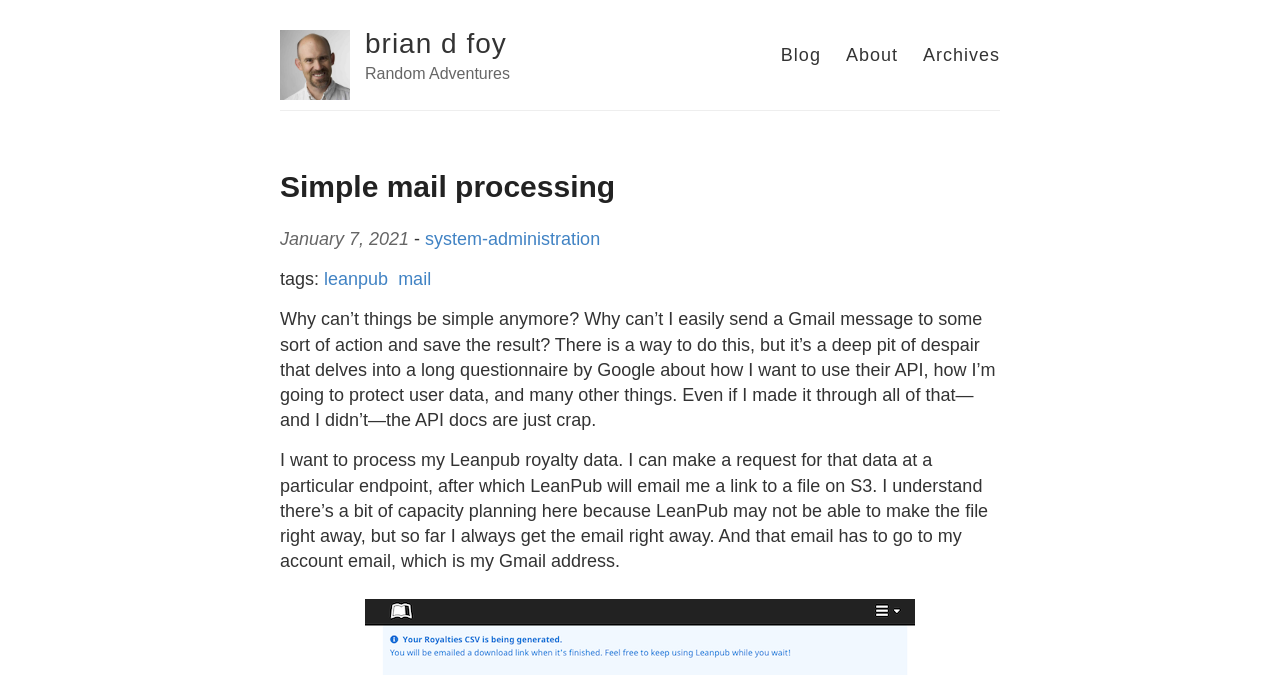Find the bounding box coordinates for the HTML element described in this sentence: "leanpub". Provide the coordinates as four float numbers between 0 and 1, in the format [left, top, right, bottom].

[0.253, 0.399, 0.303, 0.428]